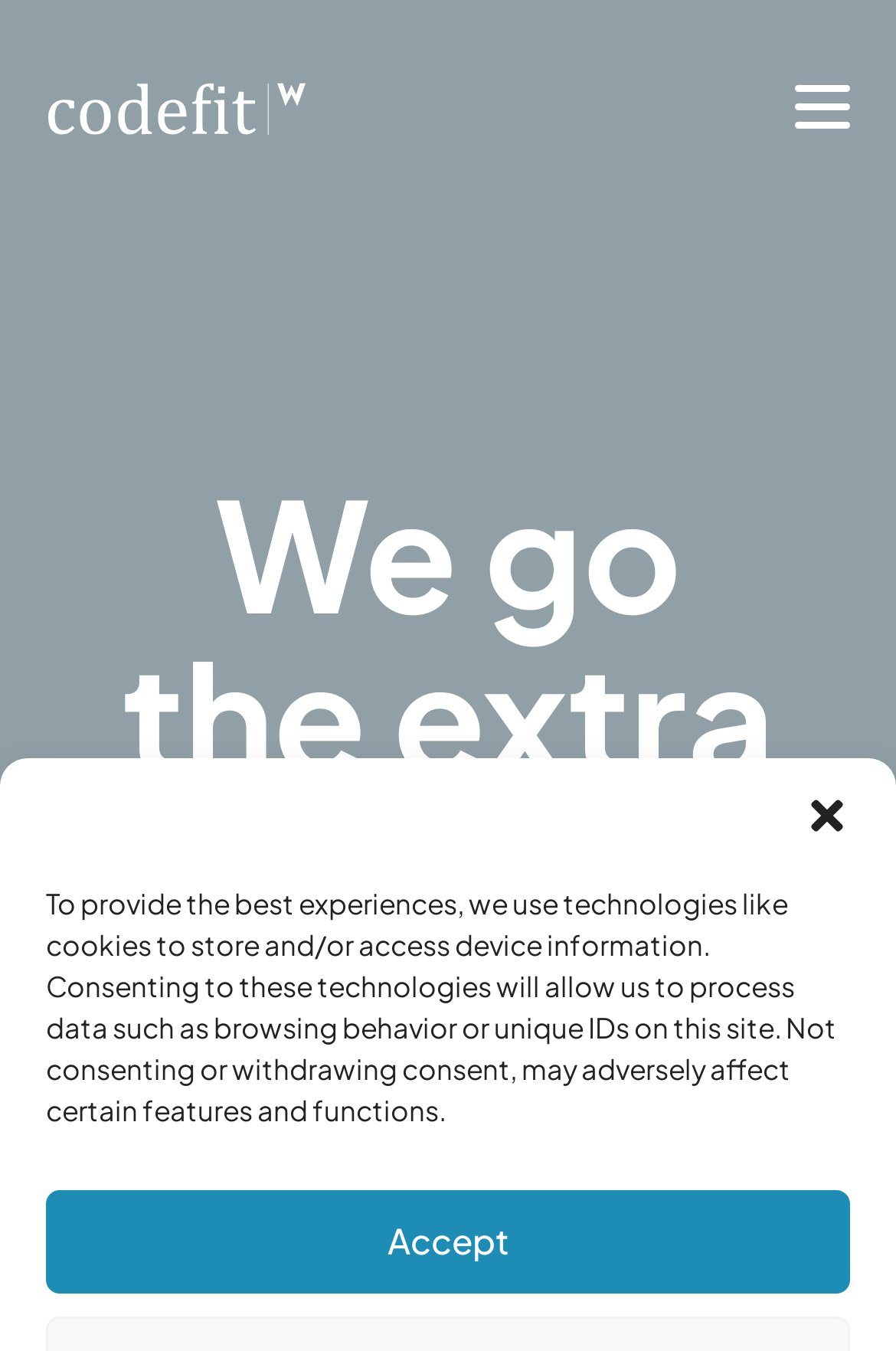Provide the bounding box coordinates of the HTML element this sentence describes: "Premium support".

[0.069, 0.9, 0.879, 0.941]